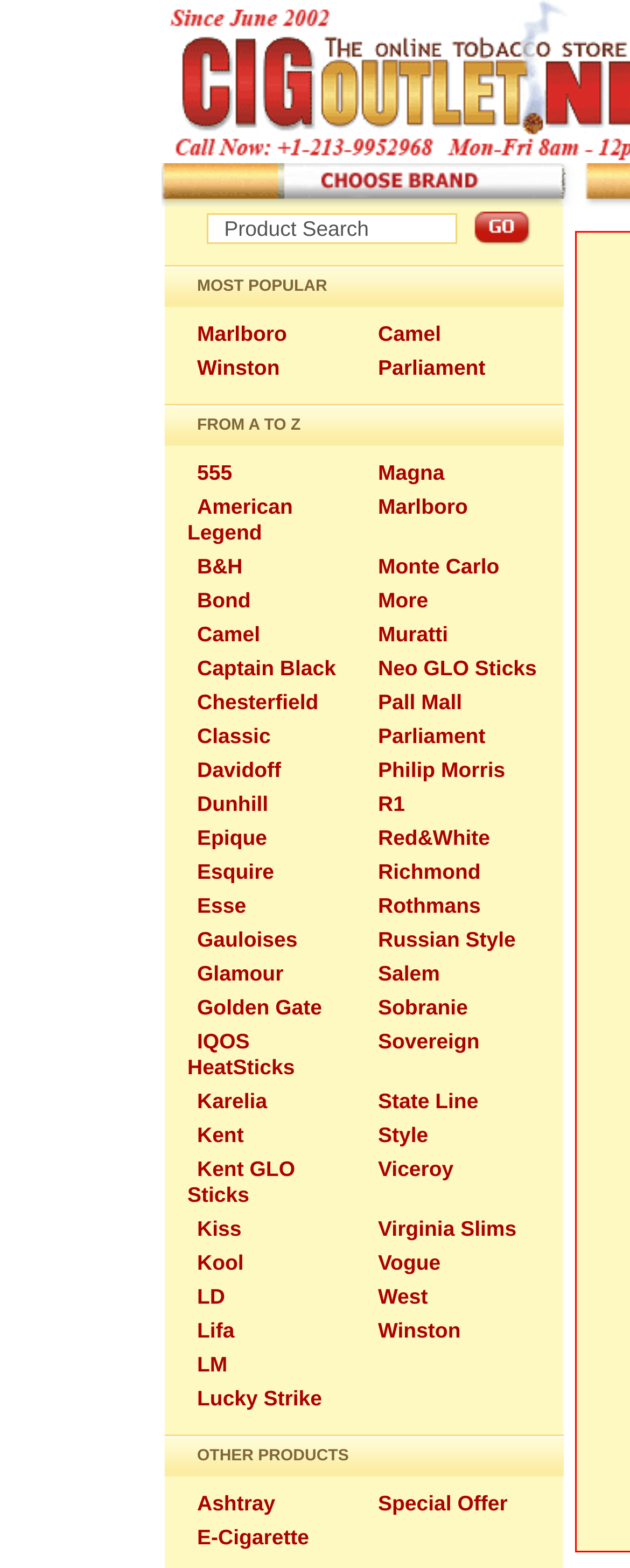Please specify the bounding box coordinates of the area that should be clicked to accomplish the following instruction: "Check out E-Cigarette products". The coordinates should consist of four float numbers between 0 and 1, i.e., [left, top, right, bottom].

[0.297, 0.969, 0.506, 0.991]